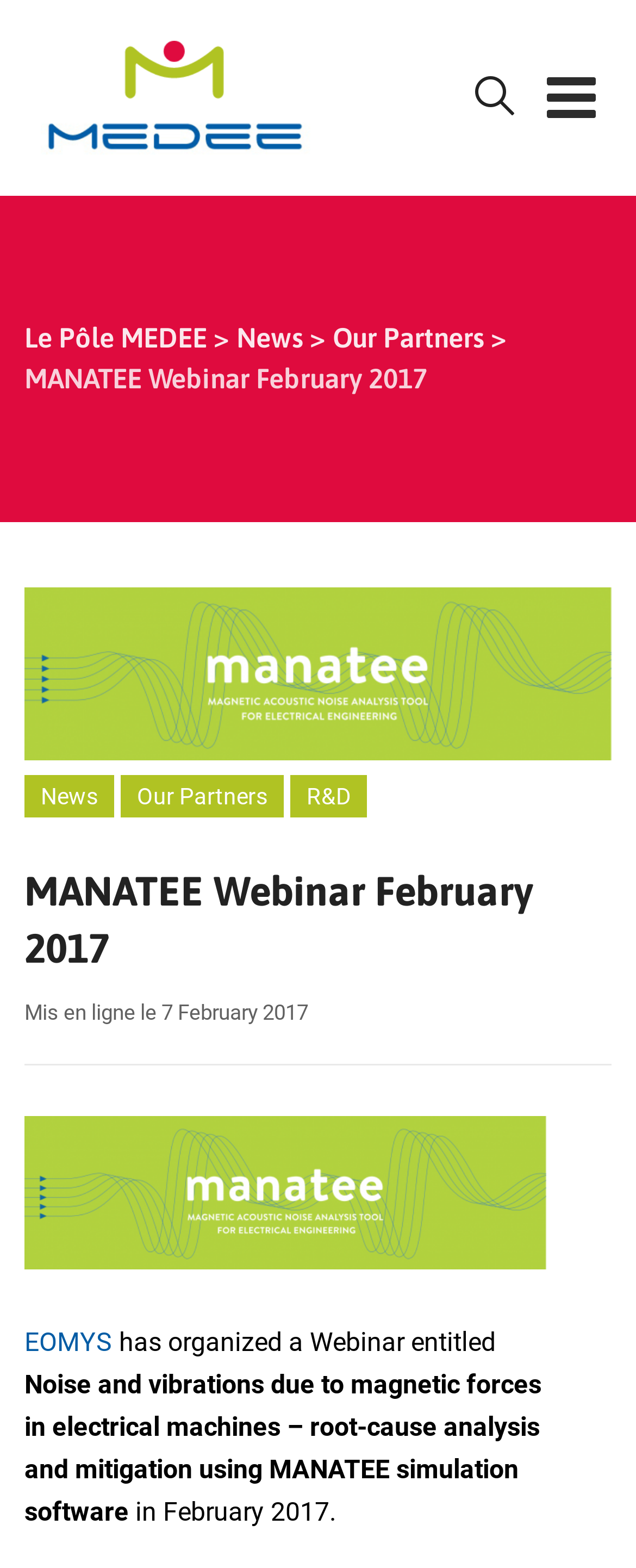Determine the bounding box coordinates for the clickable element required to fulfill the instruction: "Click the News link". Provide the coordinates as four float numbers between 0 and 1, i.e., [left, top, right, bottom].

[0.372, 0.204, 0.477, 0.225]